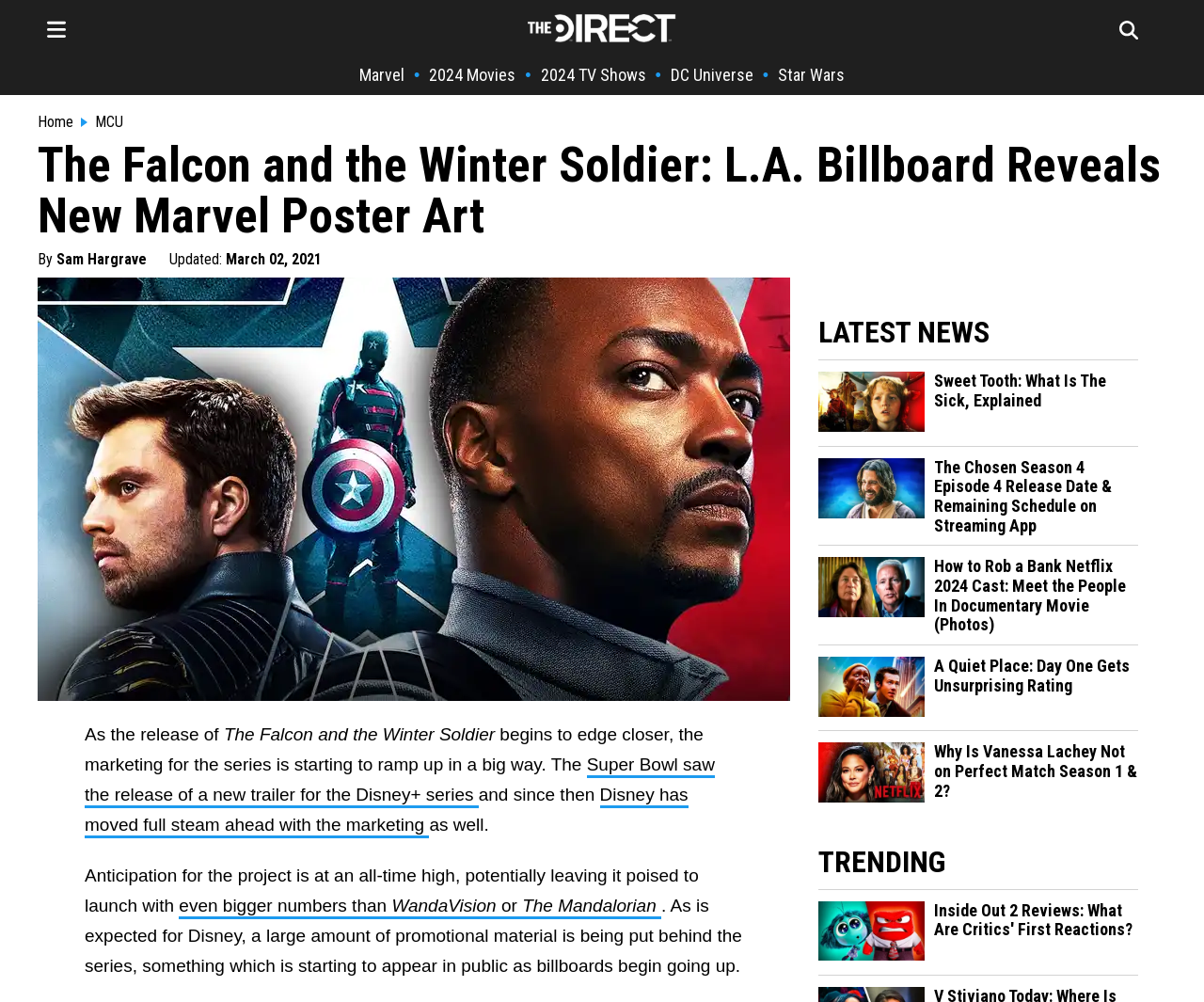Please locate the bounding box coordinates of the element's region that needs to be clicked to follow the instruction: "View the Falcon and Winter Solider Desktop Background Poster". The bounding box coordinates should be provided as four float numbers between 0 and 1, i.e., [left, top, right, bottom].

[0.031, 0.277, 0.656, 0.7]